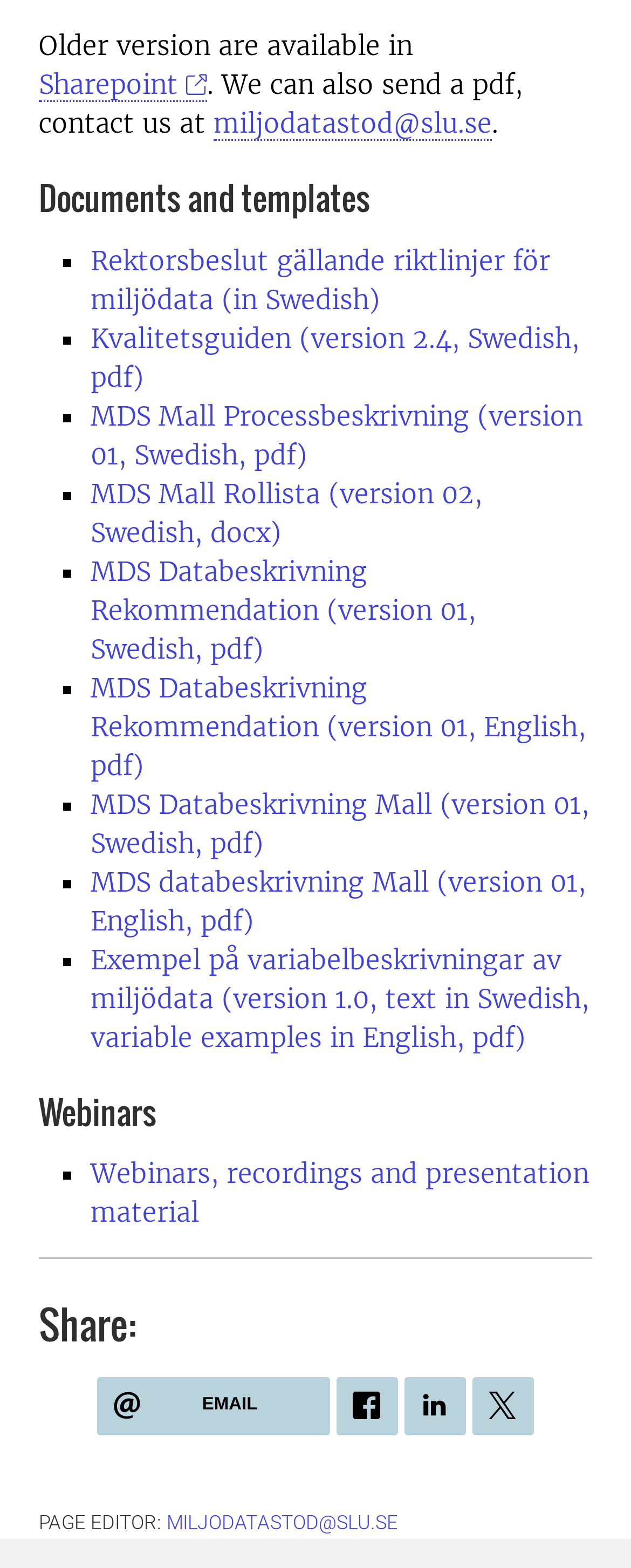Please provide the bounding box coordinates for the element that needs to be clicked to perform the instruction: "Share via email". The coordinates must consist of four float numbers between 0 and 1, formatted as [left, top, right, bottom].

[0.154, 0.878, 0.523, 0.915]